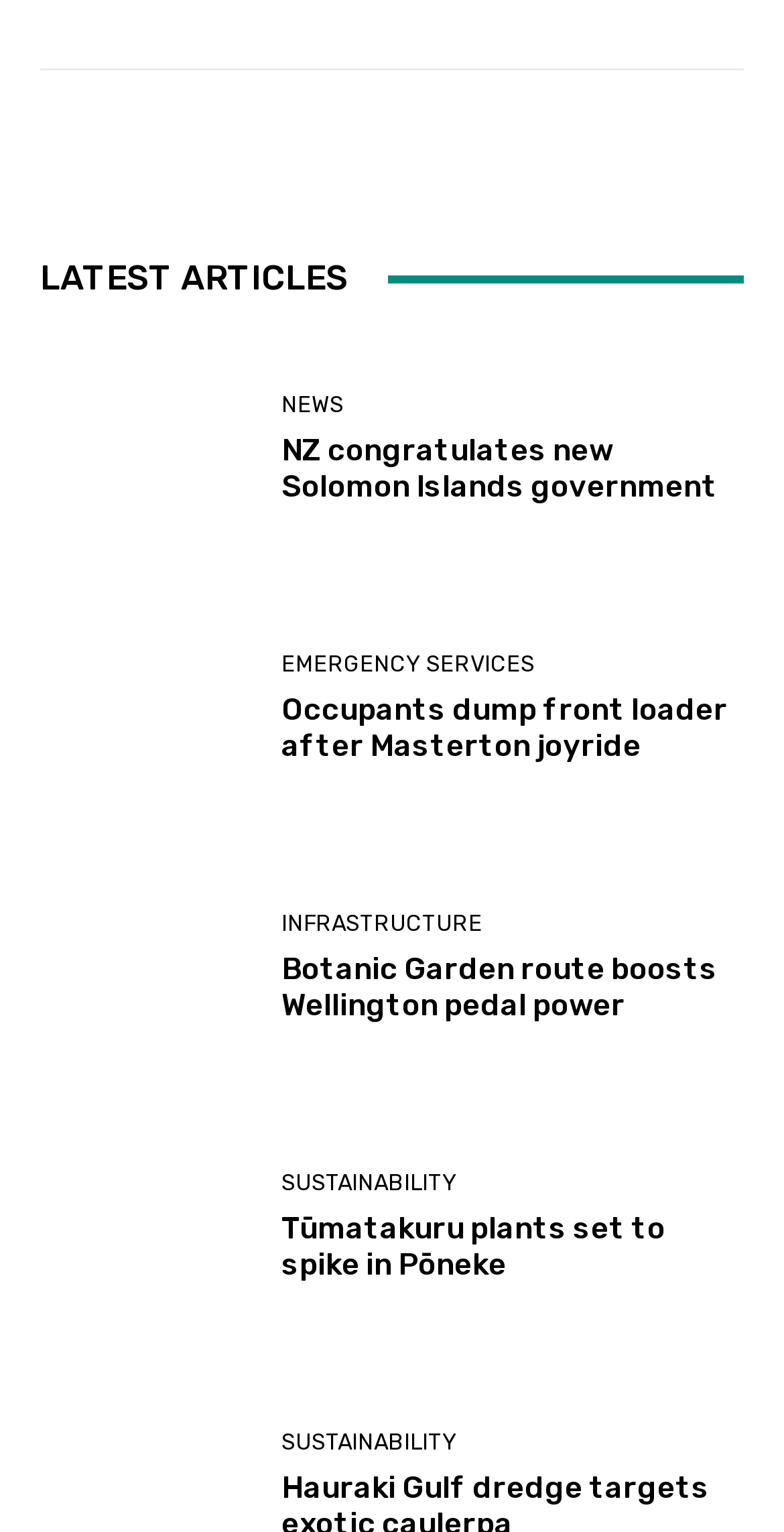How many article links are there?
Please use the image to provide an in-depth answer to the question.

I counted the number of link elements with OCR text that appear to be article titles, and there are 7 of them.